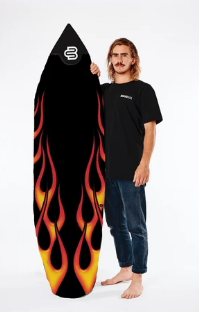Describe thoroughly the contents of the image.

The image features a young man standing barefoot and holding a surfboard adorned with an eye-catching flame design. The surfboard, predominantly black, showcases vibrant orange and yellow flames that extend from the bottom to halfway up, giving it a dynamic and sporty appearance. The man is dressed casually in a black t-shirt and denim jeans, exuding a relaxed yet confident vibe. His long, wavy hair and mustache contribute to a laid-back surfer aesthetic. The background is clean and minimalistic, emphasizing both the surfboard's striking design and the individual's connection to the surfing lifestyle. This image captures the thrill and style associated with surfing culture, making it appealing to enthusiasts and casual observers alike.